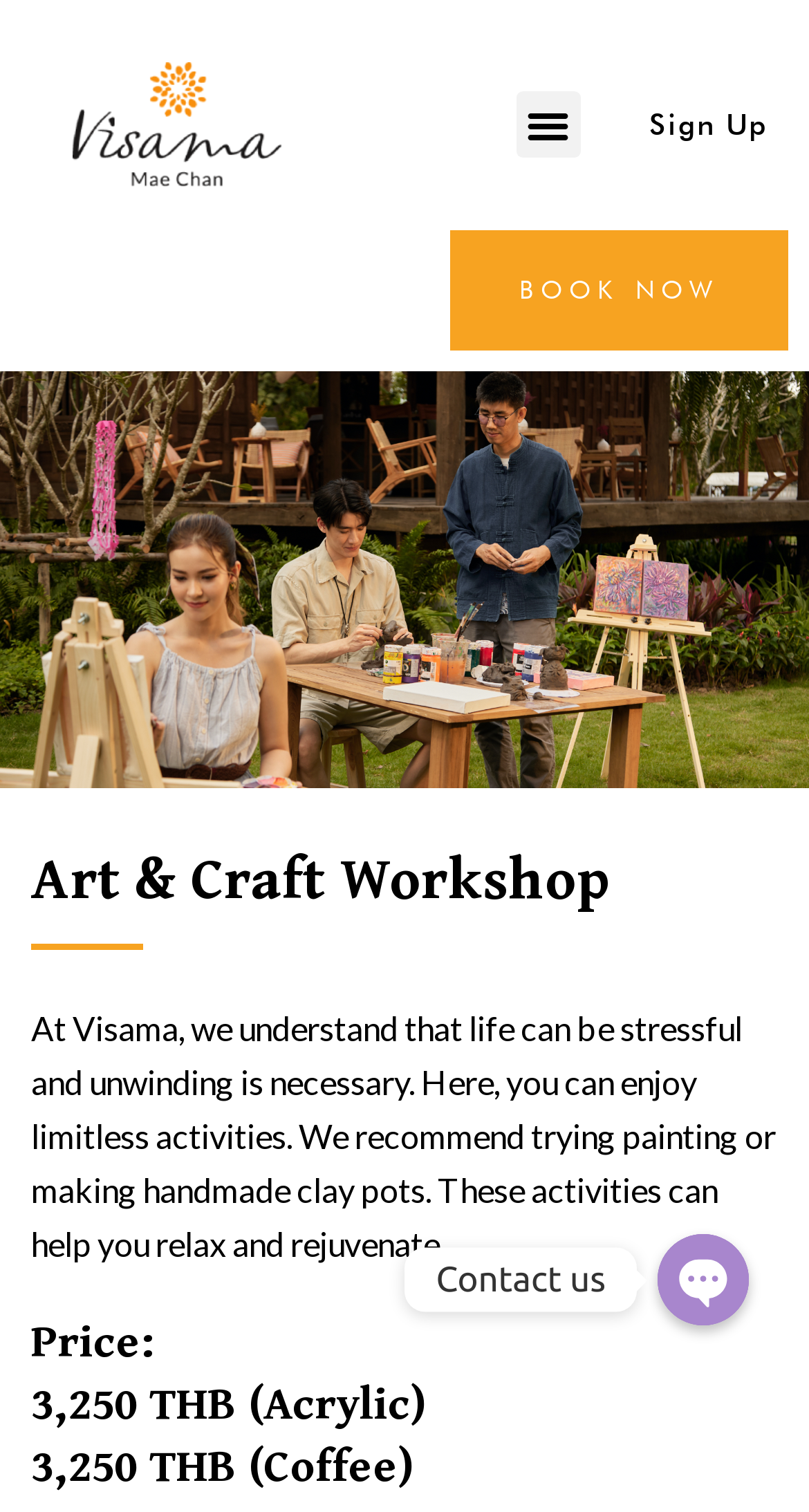What is the recommended activity to relax?
Please respond to the question with a detailed and thorough explanation.

Based on the webpage content, it is mentioned that 'We recommend trying painting or making handmade clay pots. These activities can help you relax and rejuvenate.' This suggests that painting and making handmade clay pots are the recommended activities to relax and unwind.